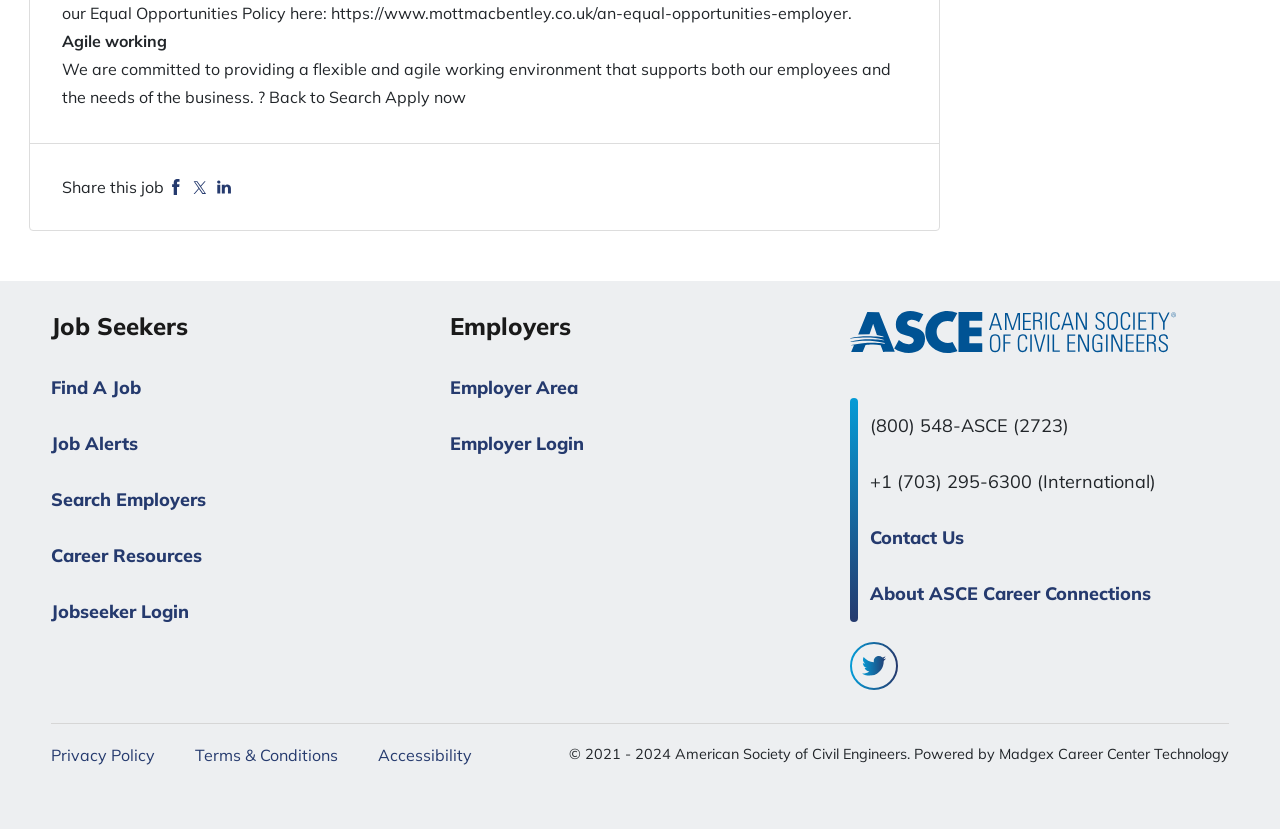Could you provide the bounding box coordinates for the portion of the screen to click to complete this instruction: "Contact Us"?

[0.679, 0.635, 0.753, 0.662]